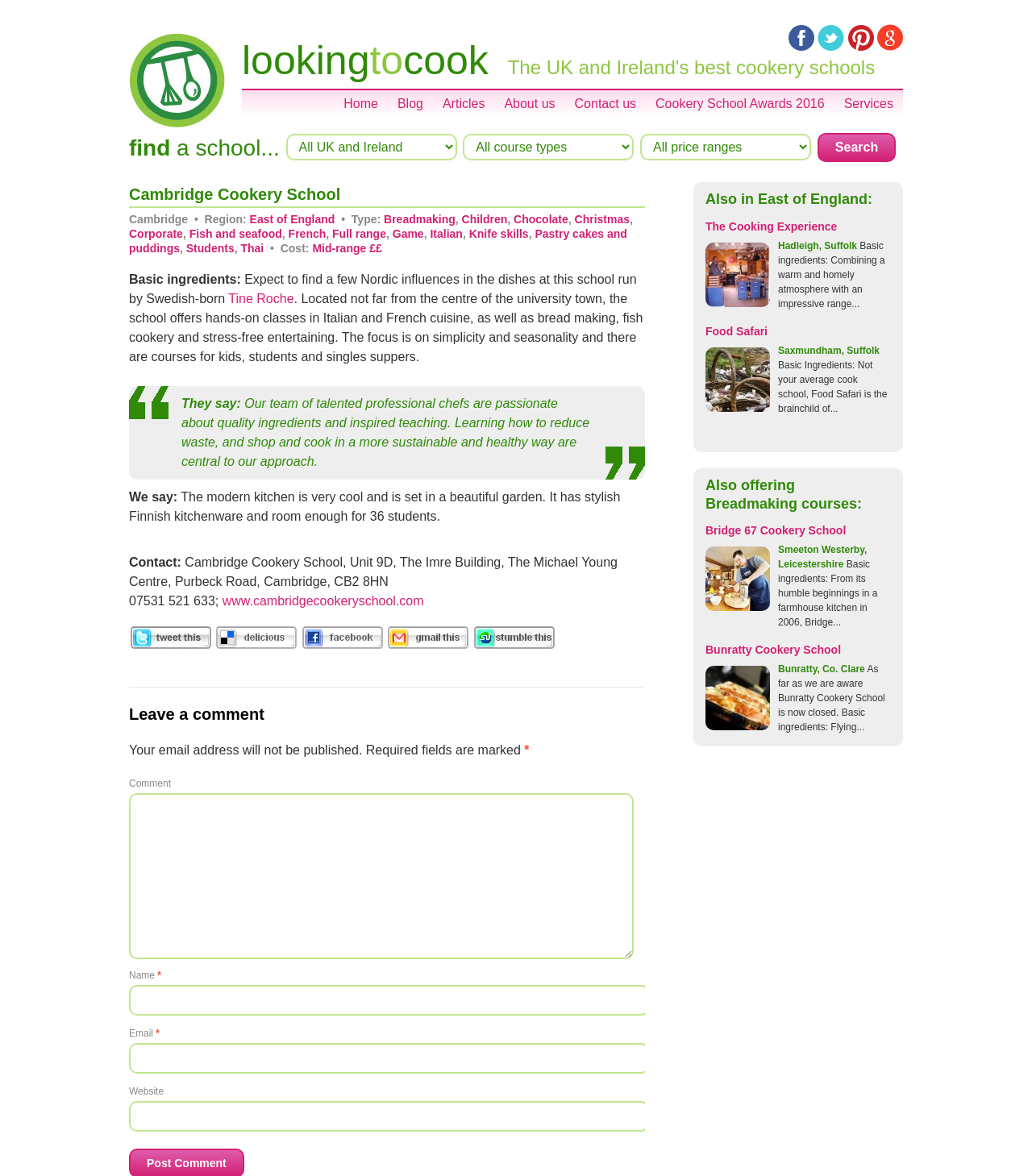Examine the image and give a thorough answer to the following question:
What type of cuisine does Cambridge Cookery School offer?

I found this information by reading the text on the webpage, which mentions that the school offers hands-on classes in Italian and French cuisine, as well as other types of cooking.